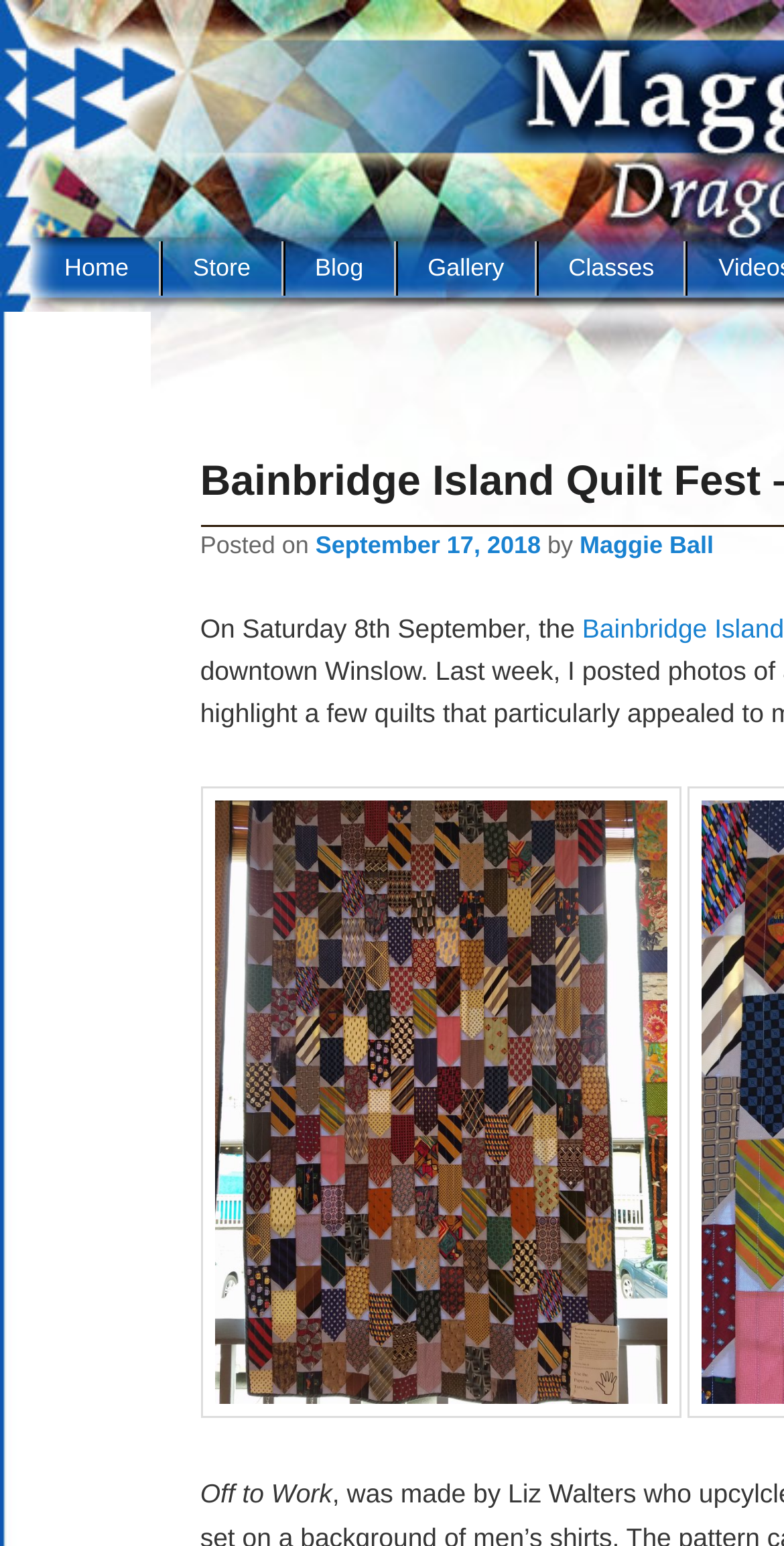Using the webpage screenshot and the element description Home, determine the bounding box coordinates. Specify the coordinates in the format (top-left x, top-left y, bottom-right x, bottom-right y) with values ranging from 0 to 1.

[0.044, 0.156, 0.205, 0.191]